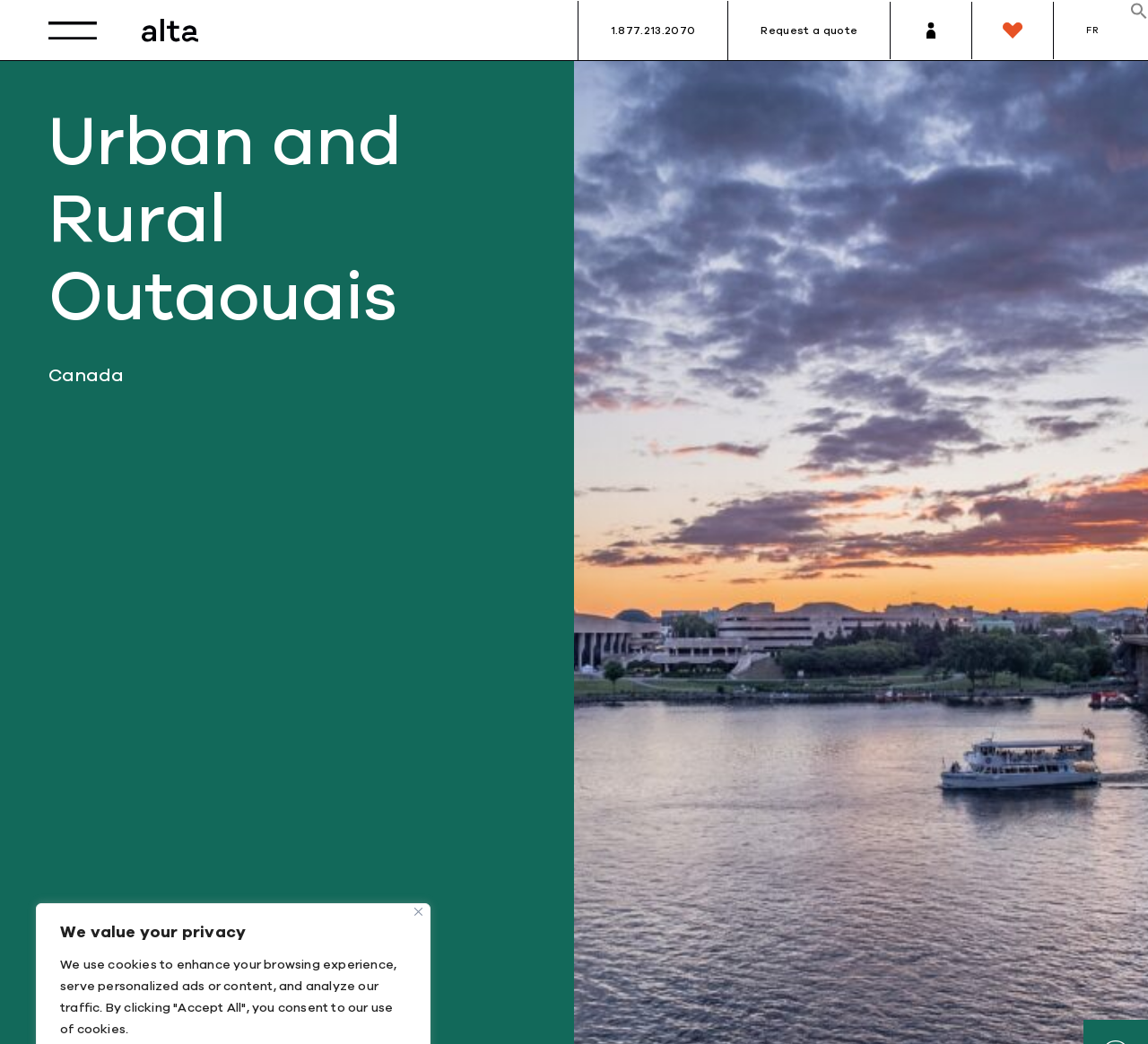What country is Outaouais located in? Analyze the screenshot and reply with just one word or a short phrase.

Canada